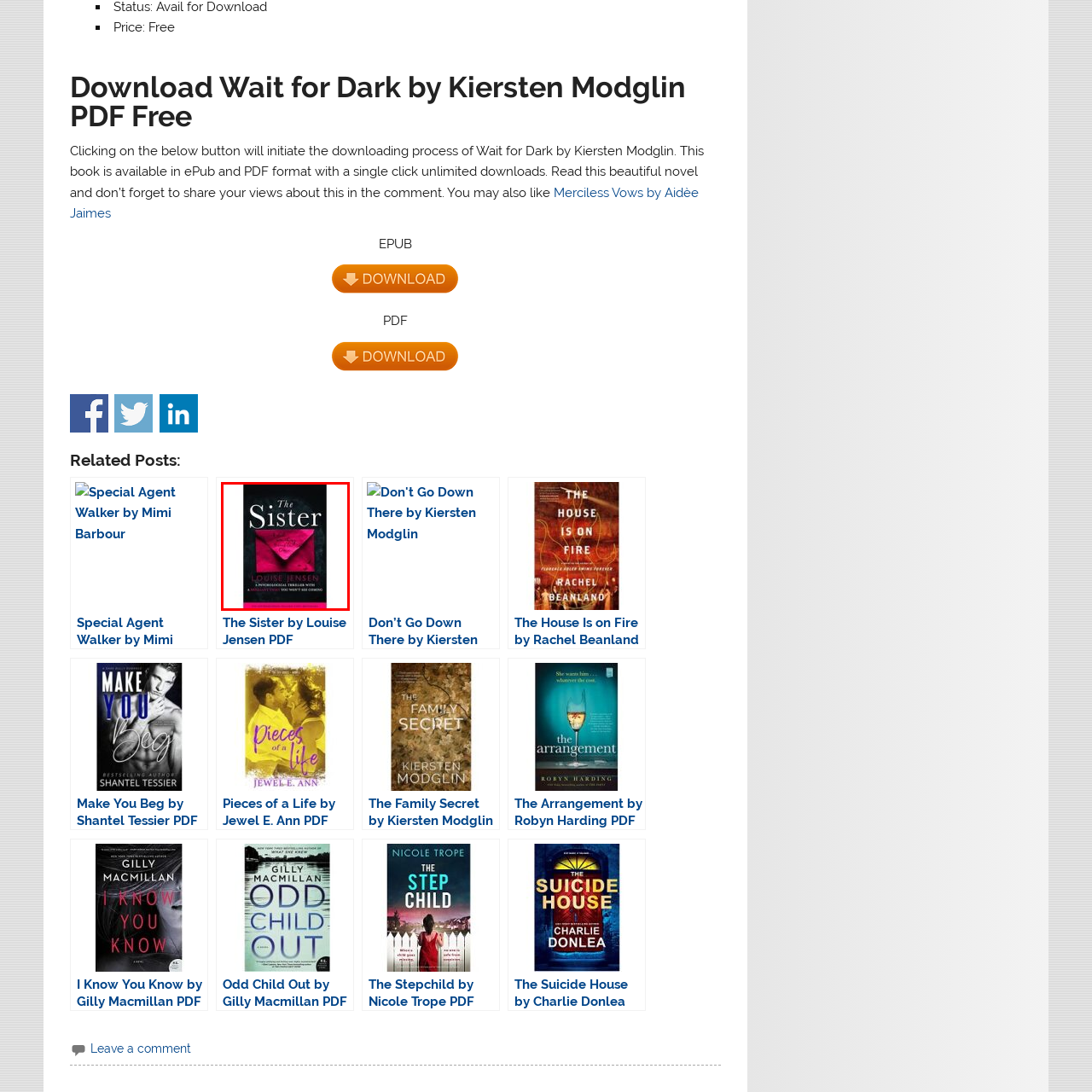What symbolizes secrets and mystery?
Observe the image within the red bounding box and generate a detailed answer, ensuring you utilize all relevant visual cues.

The vibrant pink envelope in the center of the book cover symbolizes secrets and mystery, capturing the viewer's attention and hinting at the suspenseful themes of the psychological thriller.